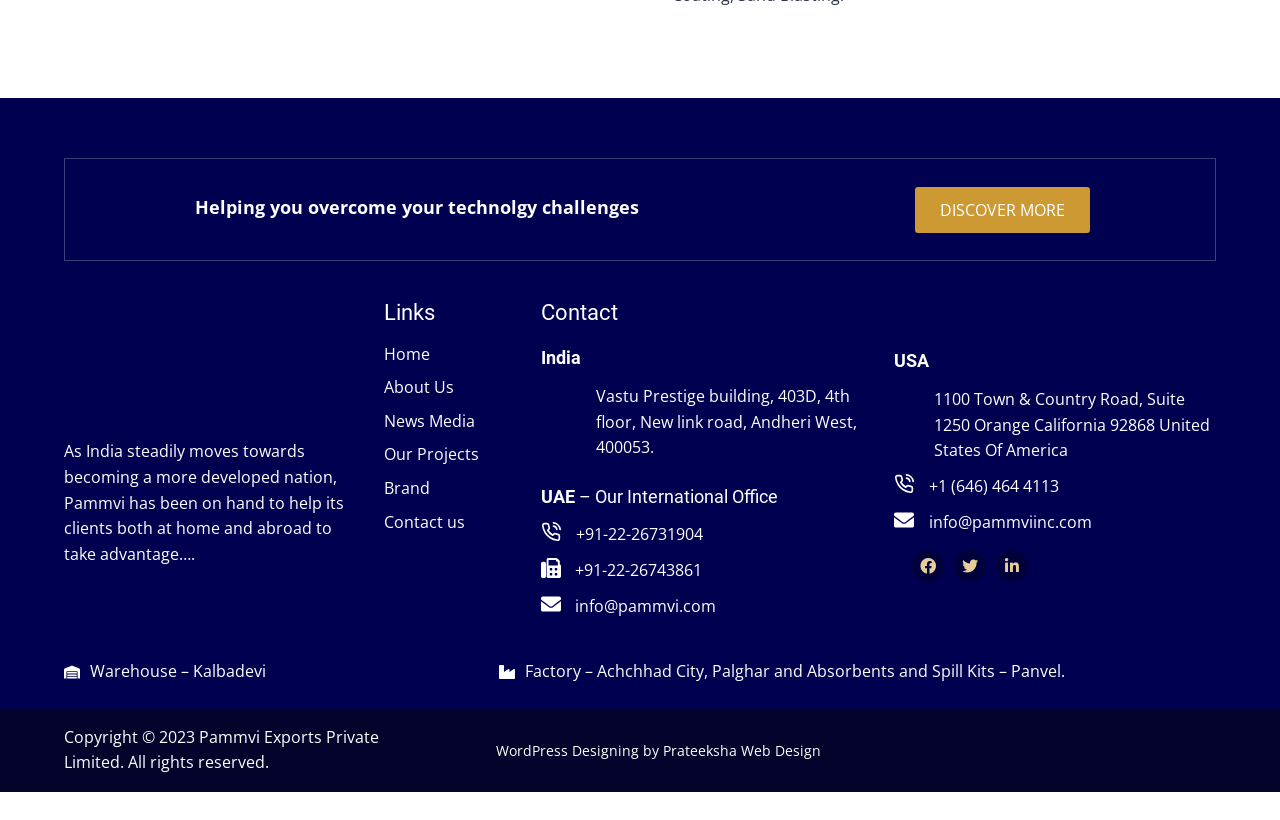Please identify the bounding box coordinates of where to click in order to follow the instruction: "Contact 'Pammvi Group Of Companies'".

[0.05, 0.368, 0.144, 0.497]